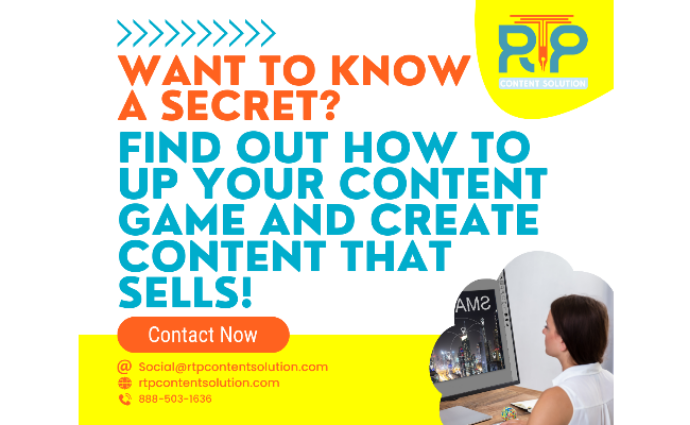What is the woman in the graphic doing?
Your answer should be a single word or phrase derived from the screenshot.

Working at a computer